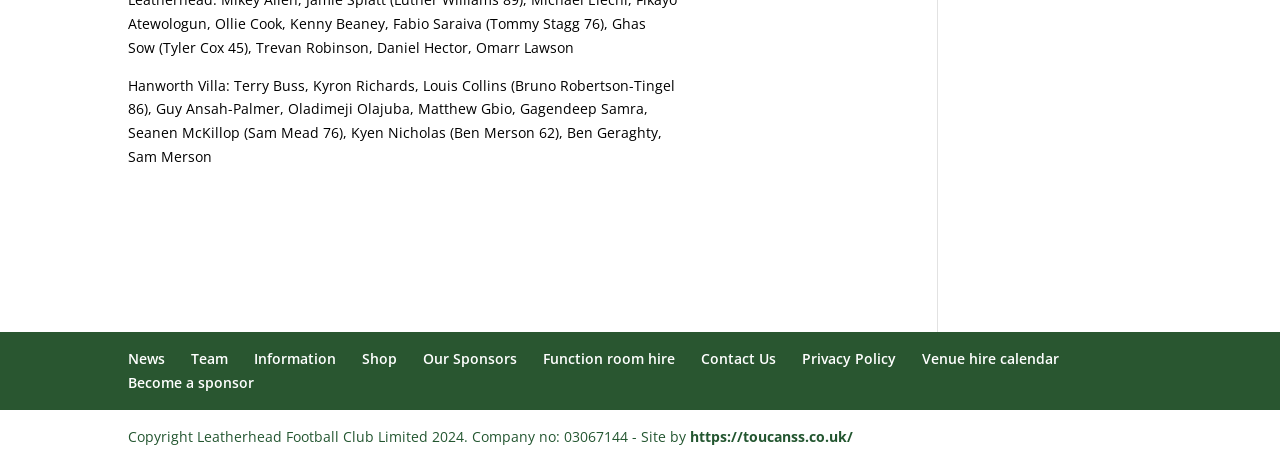Utilize the details in the image to give a detailed response to the question: What is the company number of the football club?

I found this information in the copyright section at the bottom of the page, which mentions 'Company no: 03067144'.